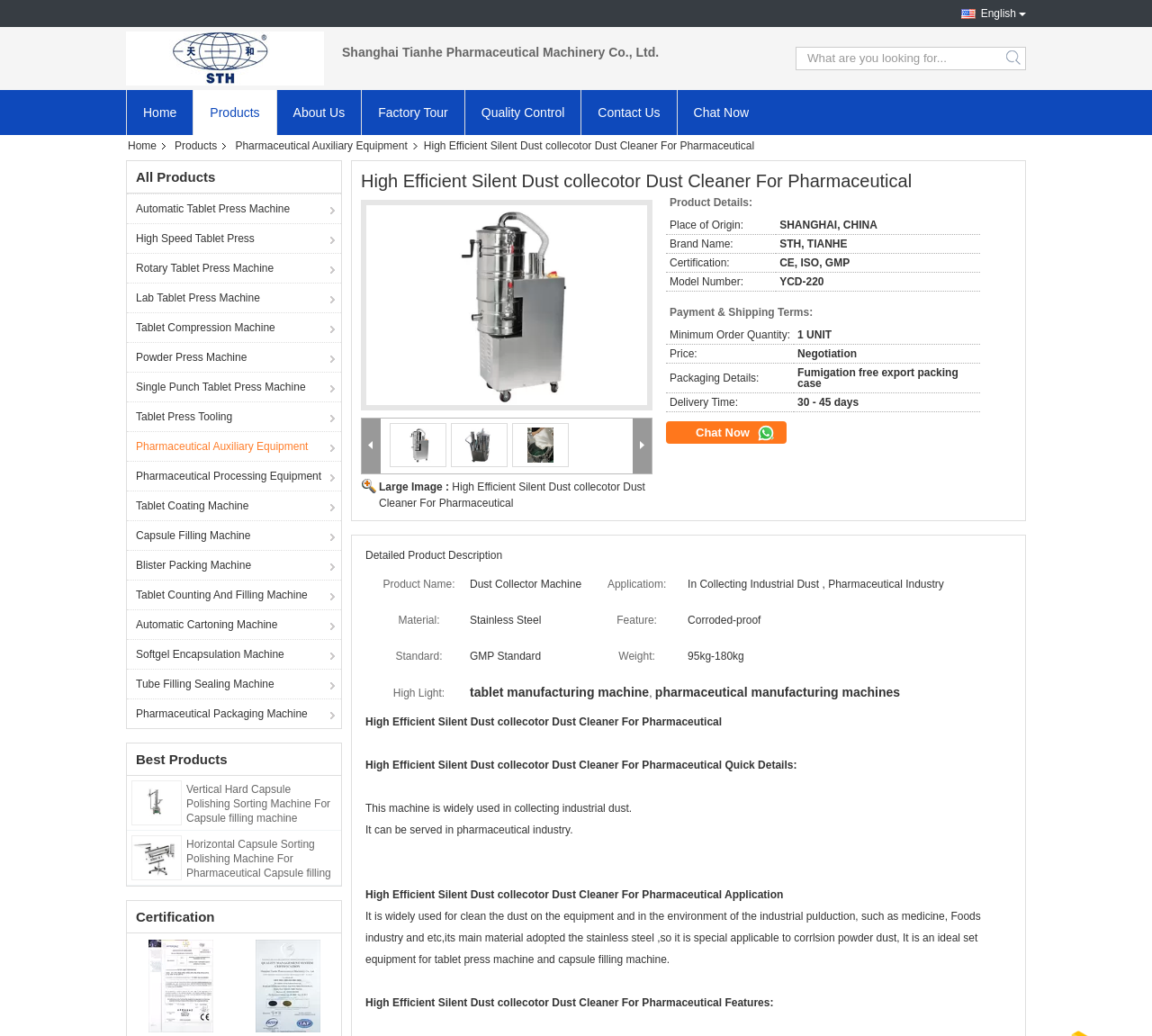Find and indicate the bounding box coordinates of the region you should select to follow the given instruction: "view pharmaceutical auxiliary equipment".

[0.198, 0.135, 0.363, 0.147]